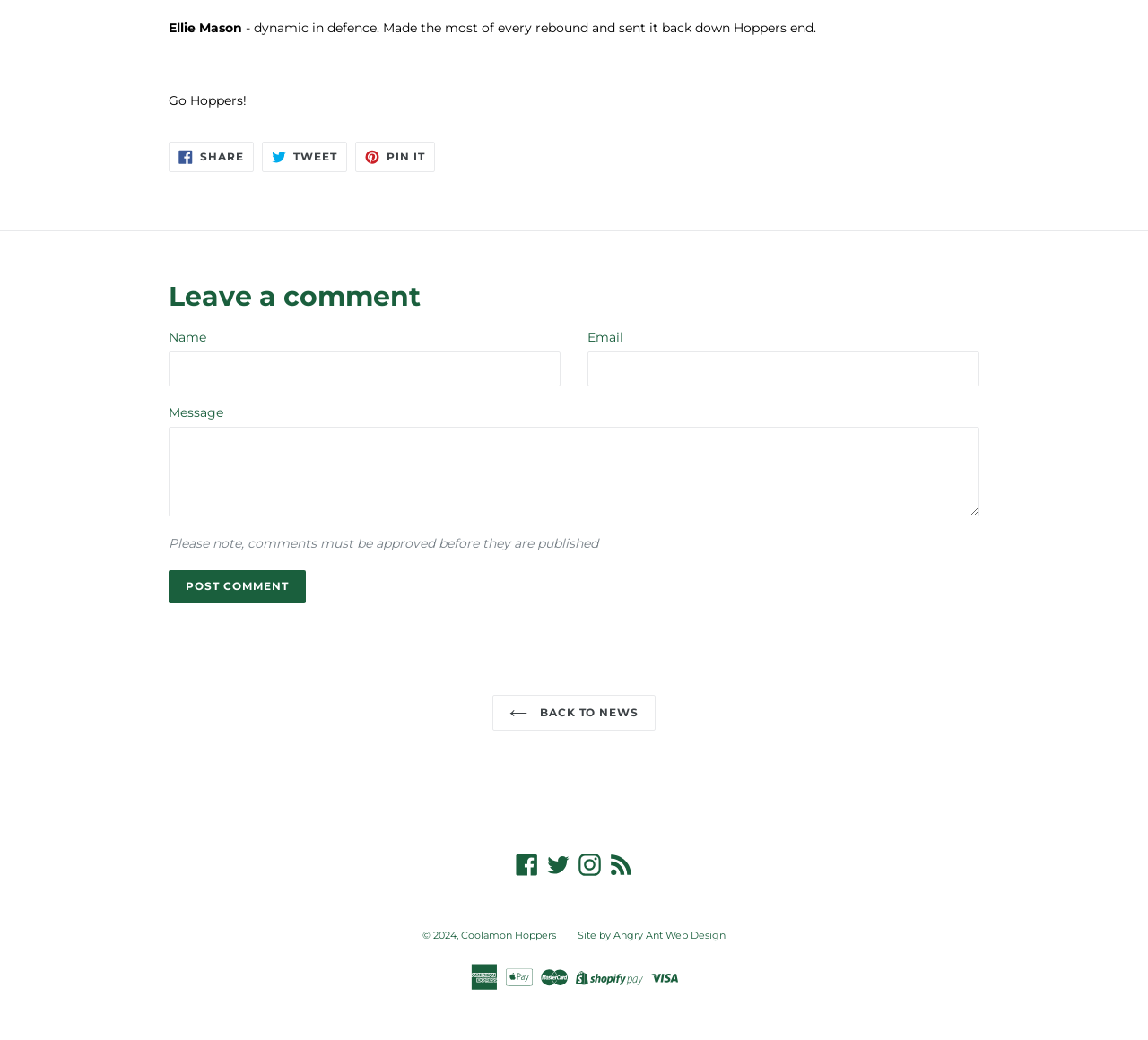Using the element description provided, determine the bounding box coordinates in the format (top-left x, top-left y, bottom-right x, bottom-right y). Ensure that all values are floating point numbers between 0 and 1. Element description: Angry Ant Web Design

[0.534, 0.893, 0.632, 0.905]